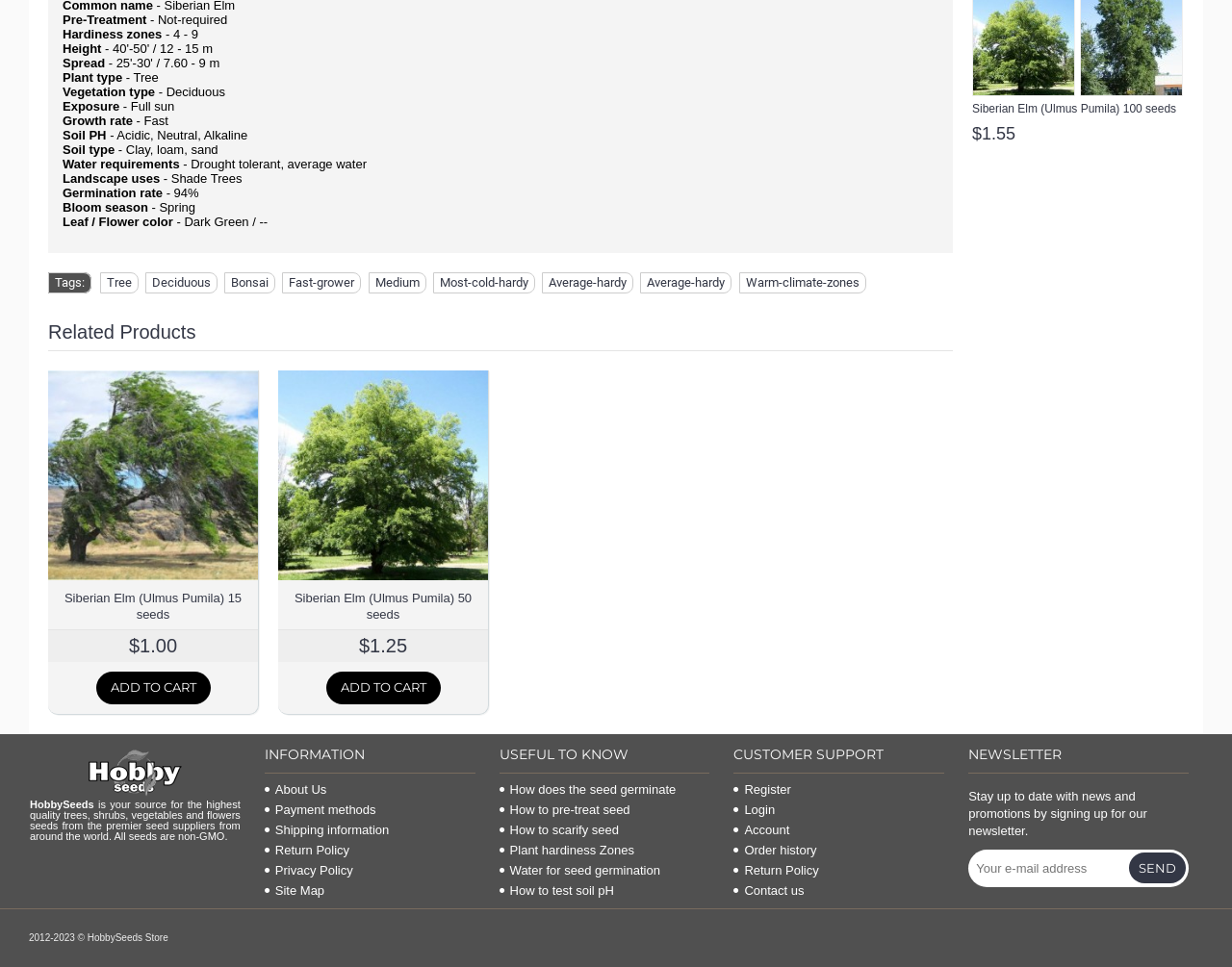For the following element description, predict the bounding box coordinates in the format (top-left x, top-left y, bottom-right x, bottom-right y). All values should be floating point numbers between 0 and 1. Description: About Us

[0.215, 0.809, 0.386, 0.824]